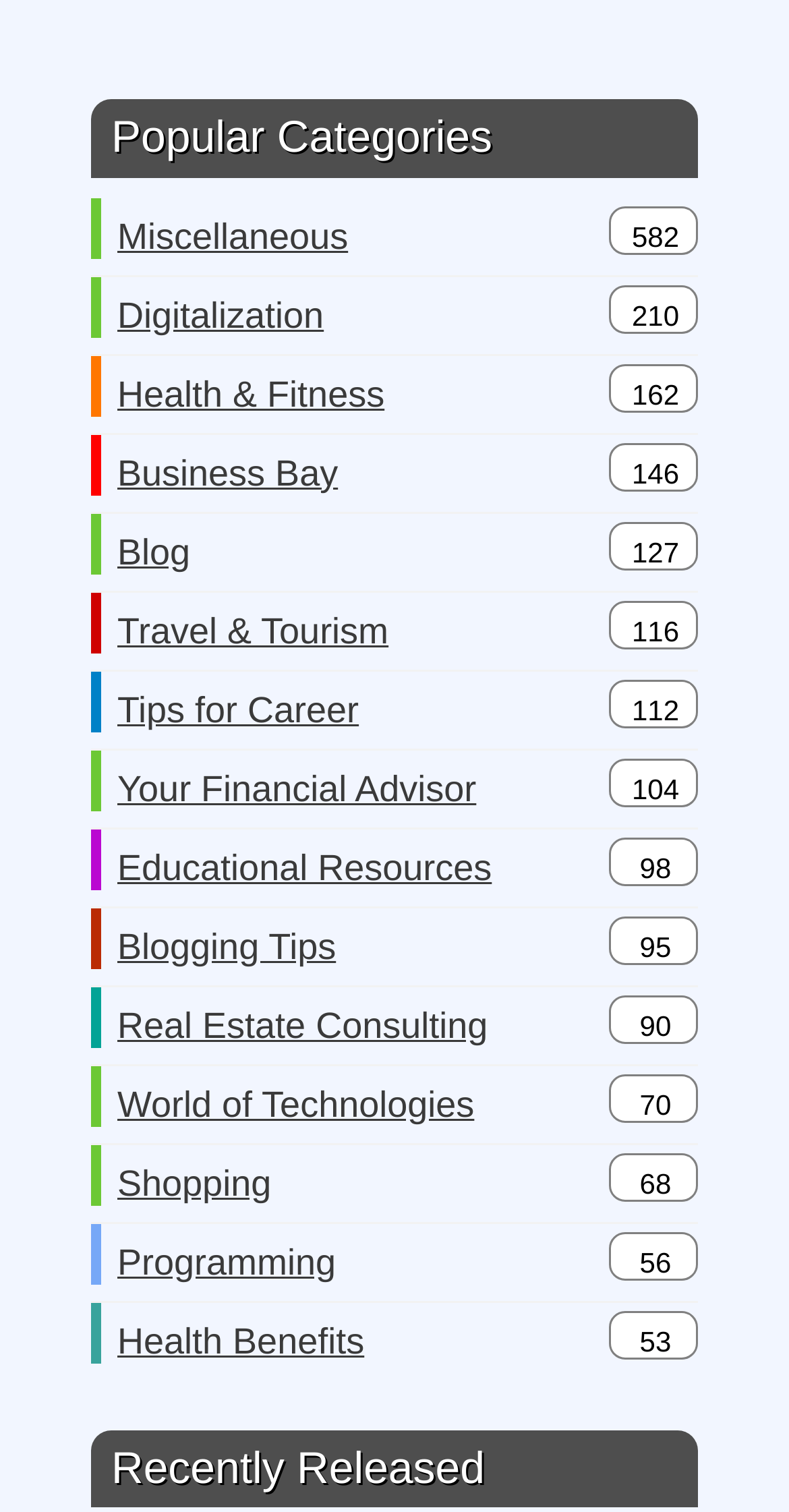How many categories are listed on the webpage?
Refer to the image and provide a one-word or short phrase answer.

20